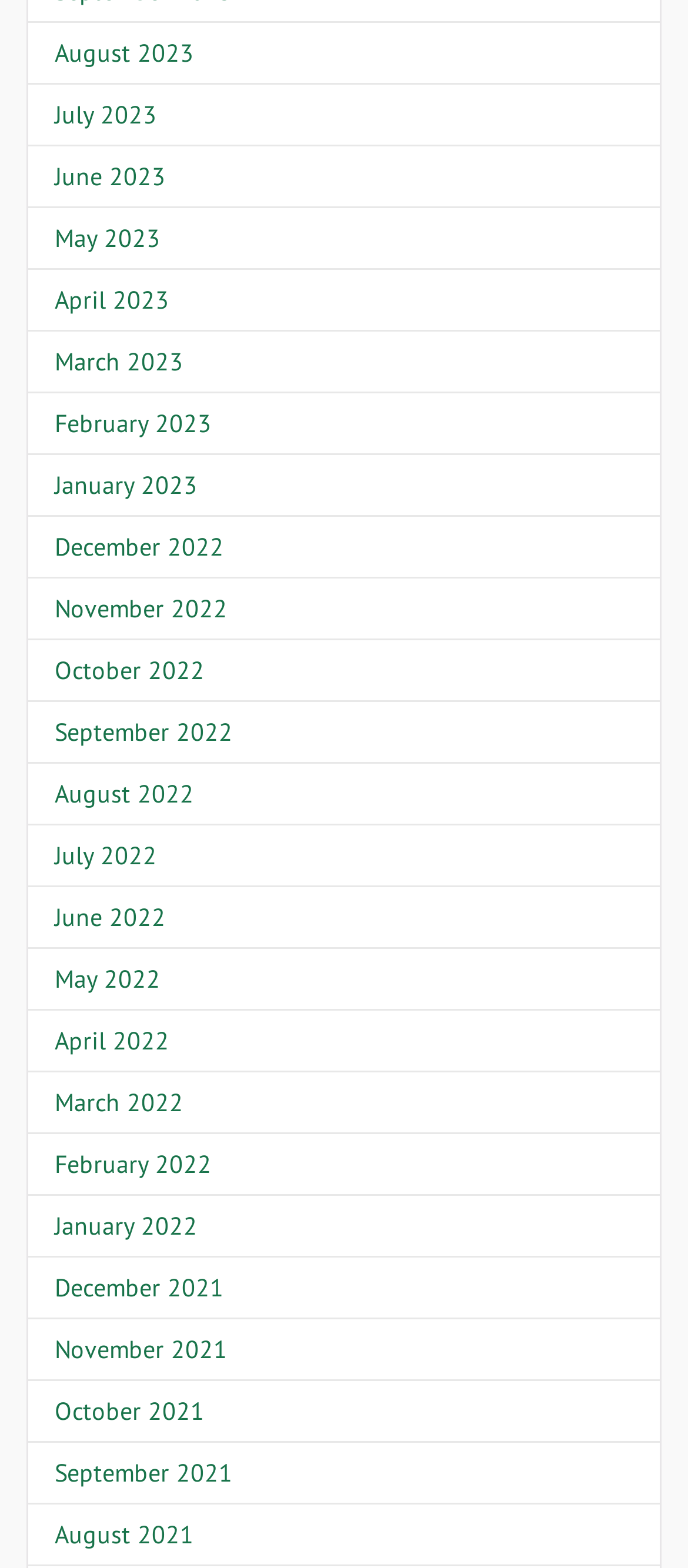Are the months listed in chronological order?
Kindly offer a comprehensive and detailed response to the question.

By examining the links on the webpage, I can see that the months are listed in chronological order, with the latest month (August 2023) at the top and the earliest month (August 2021) at the bottom.